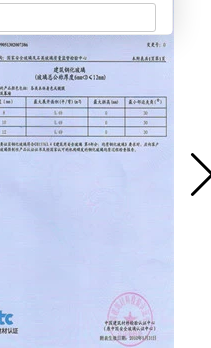Give a one-word or short phrase answer to the question: 
Where are the stainless steel bollards being shipped to?

UAE